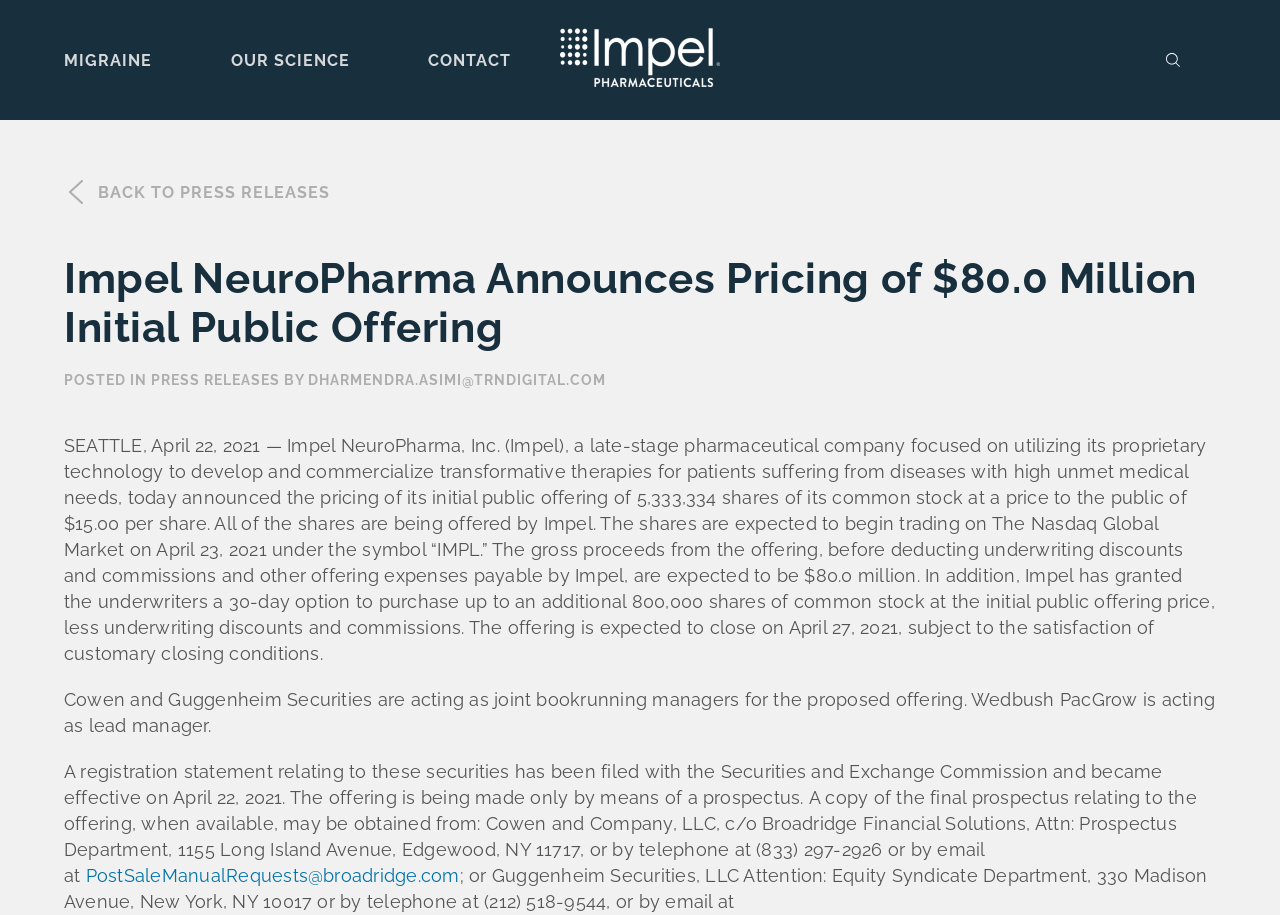Bounding box coordinates should be provided in the format (top-left x, top-left y, bottom-right x, bottom-right y) with all values between 0 and 1. Identify the bounding box for this UI element: Our Science

[0.18, 0.044, 0.273, 0.087]